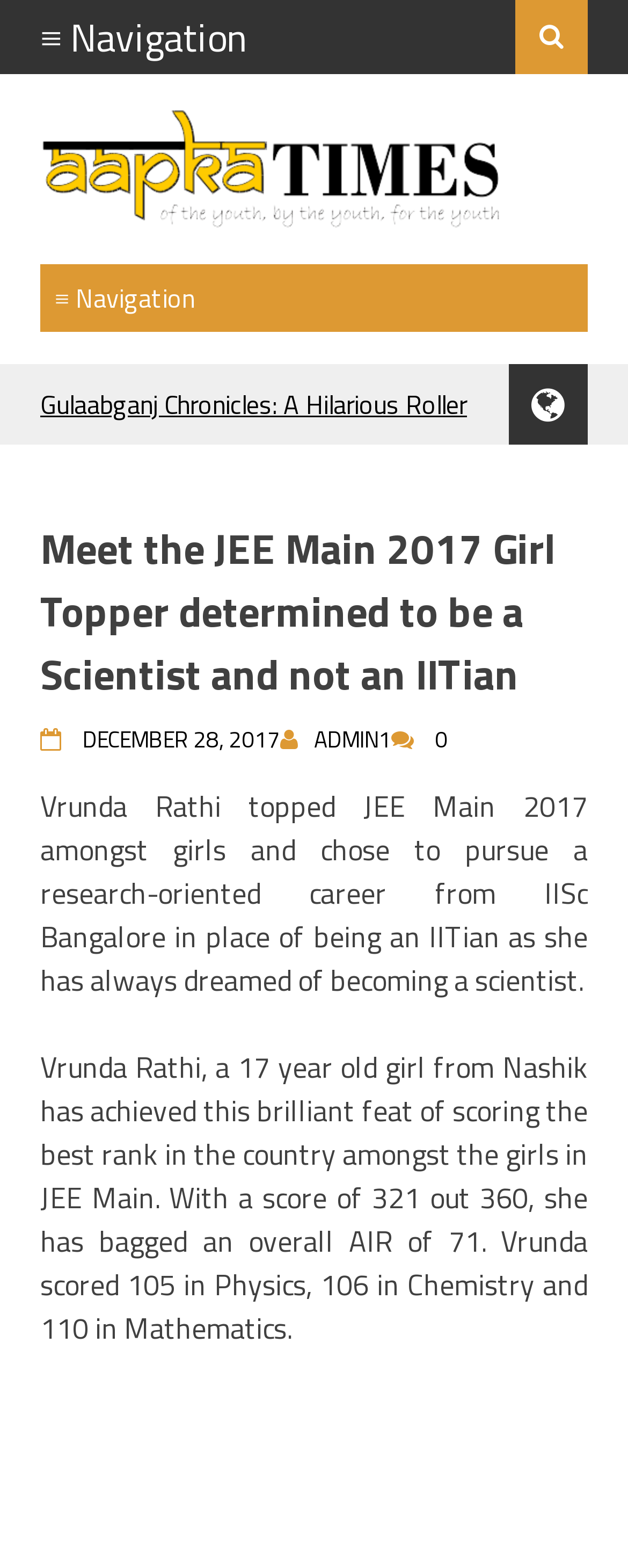How many years old was Vrunda Rathi when she achieved this feat?
Answer with a single word or phrase, using the screenshot for reference.

17